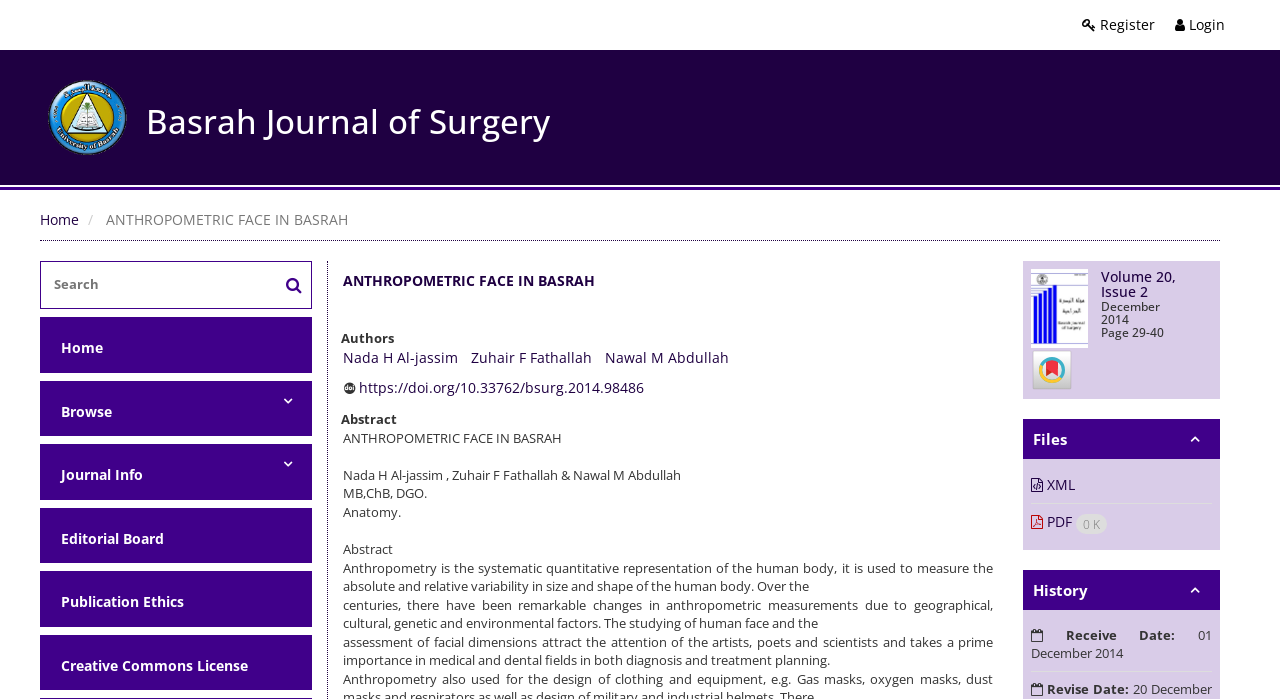What is the title of the article?
Craft a detailed and extensive response to the question.

I found the answer by looking at the top of the webpage, where it says 'ANTHROPOMETRIC FACE IN BASRAH' in a large font. This suggests that it is the title of the article.